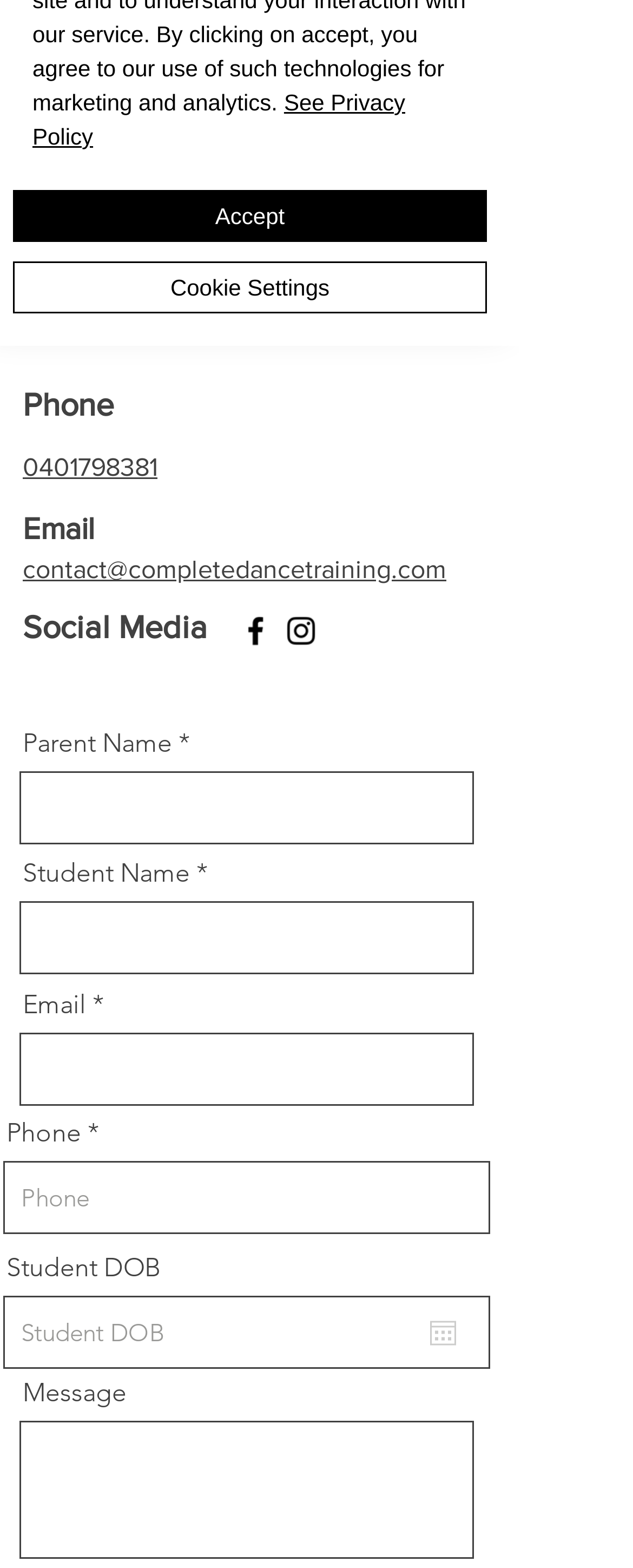For the given element description aria-describedby="date-picker-label-comp-ljzi9vct" aria-label="Open calendar", determine the bounding box coordinates of the UI element. The coordinates should follow the format (top-left x, top-left y, bottom-right x, bottom-right y) and be within the range of 0 to 1.

[0.679, 0.842, 0.721, 0.858]